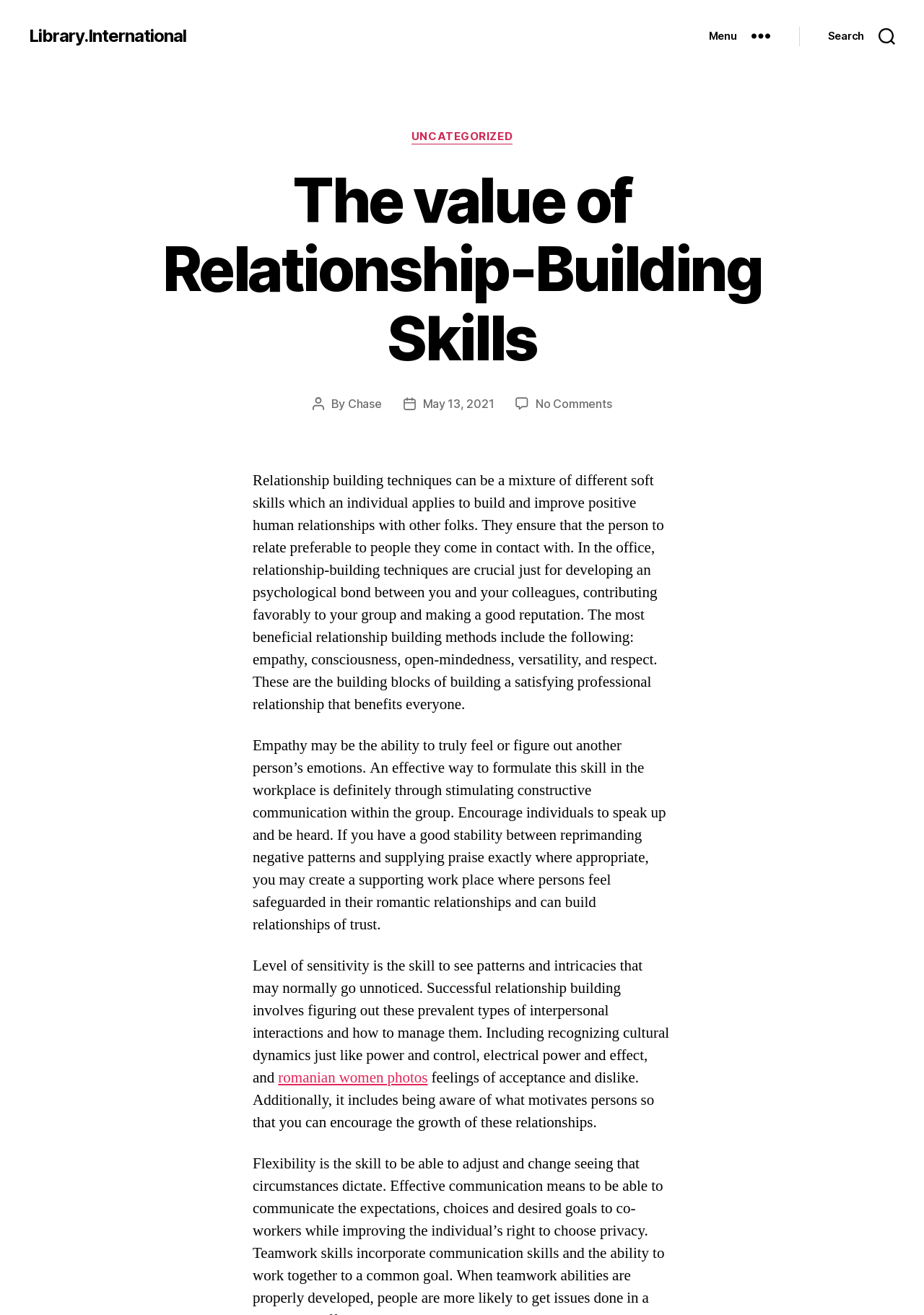Respond to the question below with a concise word or phrase:
What is the skill that involves feeling or understanding another person's emotions?

Empathy